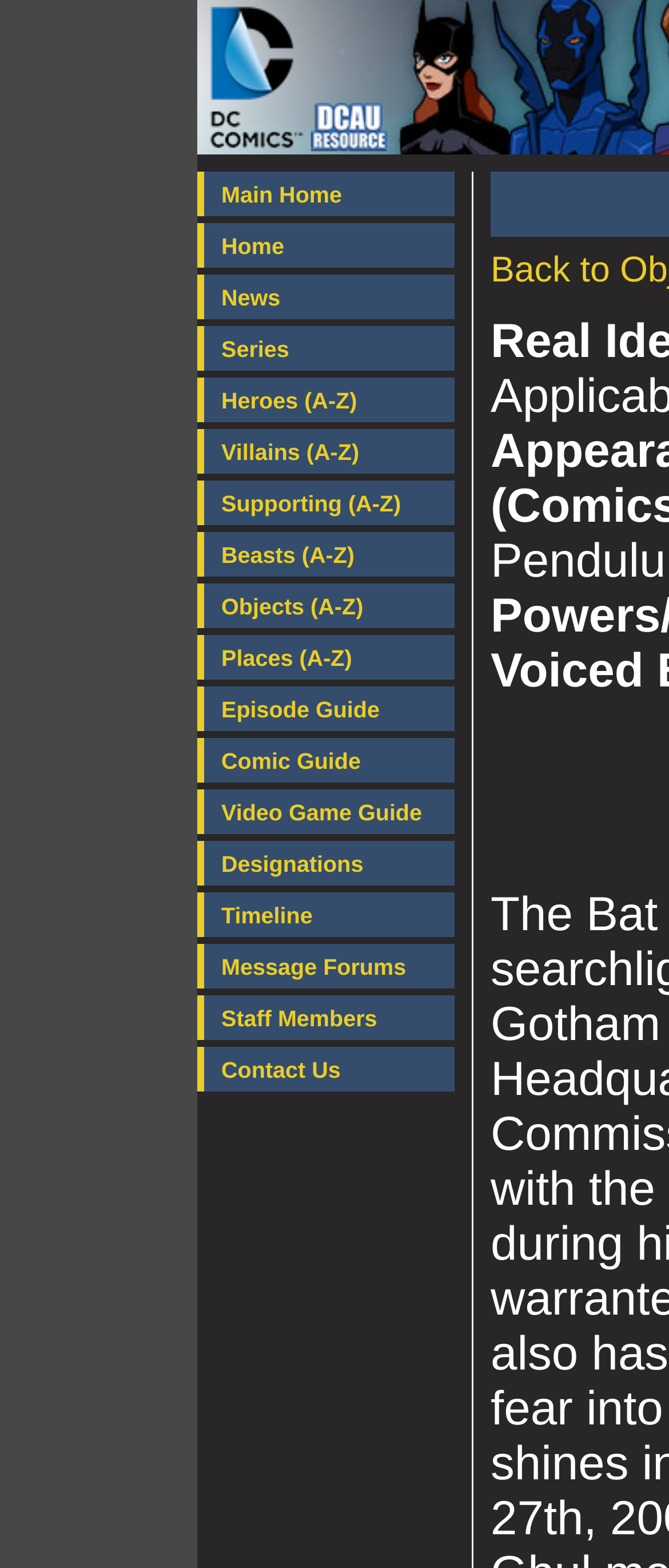Generate a thorough description of the webpage.

This webpage is a resource website for information on the popular series, Batman: The Animated Series, Justice League Unlimited, and its predecessor series, Justice League. At the top of the page, there is a navigation menu with 17 links, including "Main Home", "Home", "News", "Series", and others, which are aligned horizontally and take up about a quarter of the page's width. These links are positioned near the top of the page, with "Main Home" on the left and "Contact Us" on the right. 

Below the navigation menu, the content of the page is not explicitly described in the provided accessibility tree. However, based on the meta description, it is likely that the page contains biographies, an episode guide, downloads, and other resources related to the series.